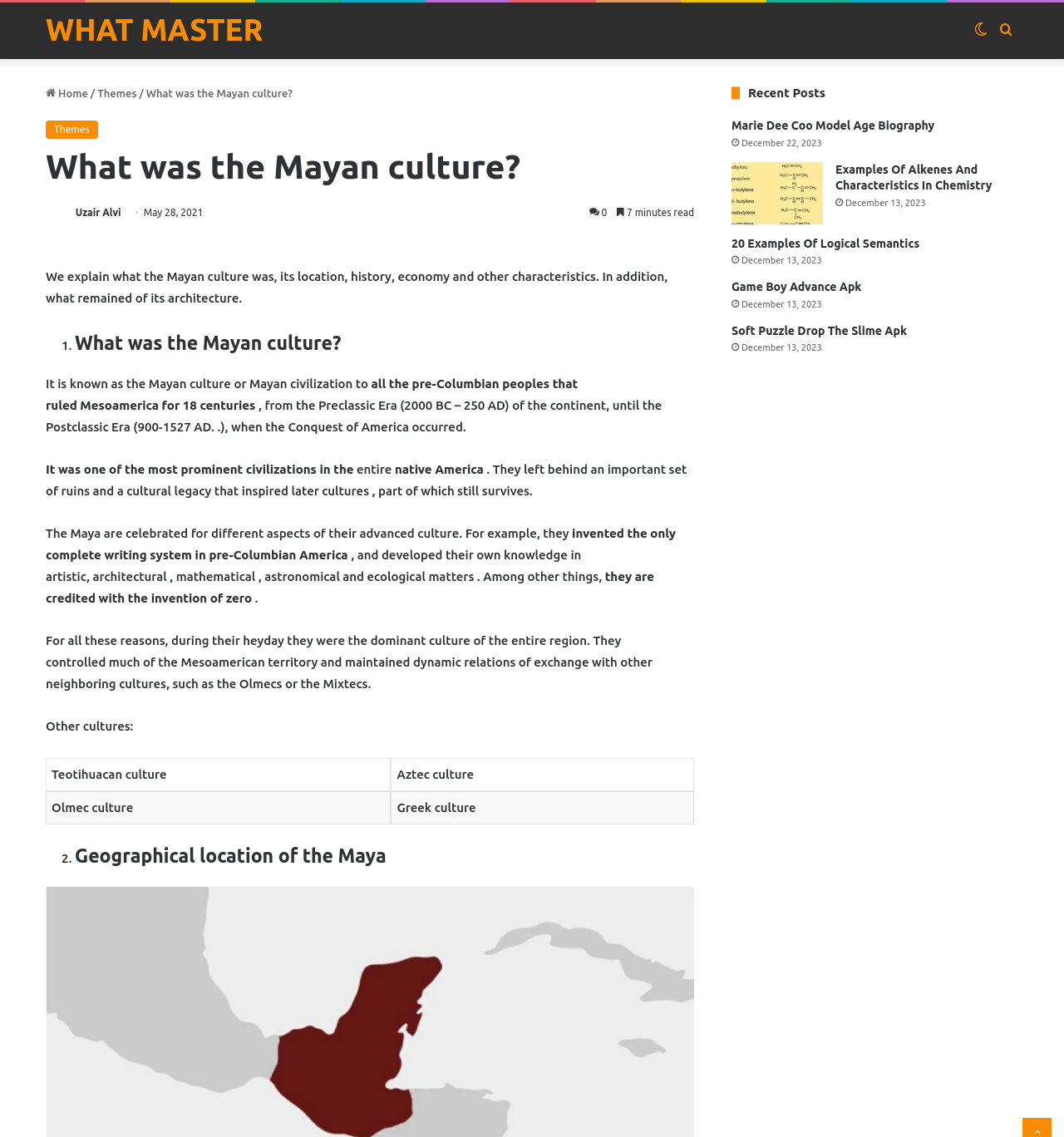How many centuries did the Mayan civilization rule Mesoamerica?
Answer the question with just one word or phrase using the image.

18 centuries